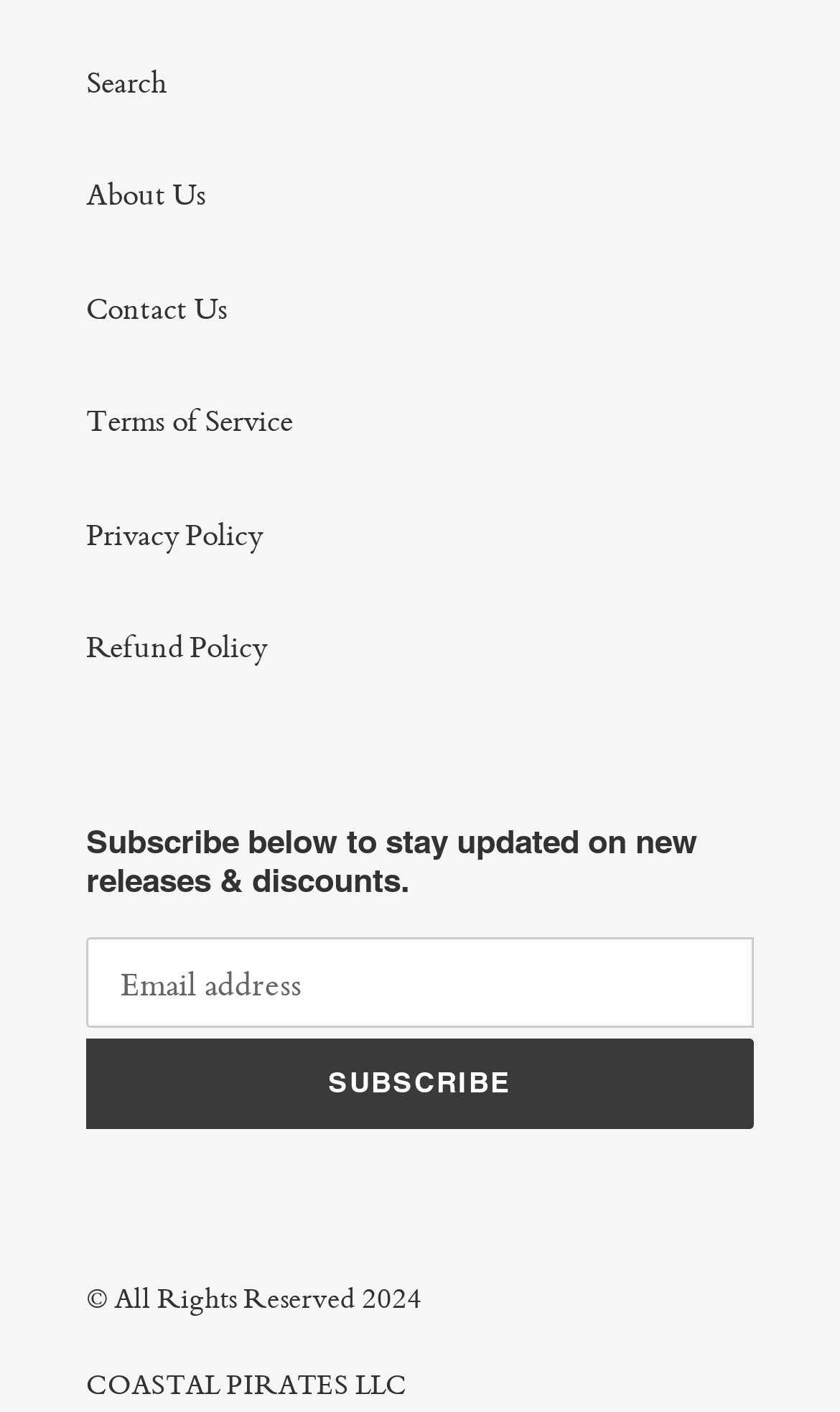Identify the bounding box coordinates of the section to be clicked to complete the task described by the following instruction: "Subscribe to stay updated". The coordinates should be four float numbers between 0 and 1, formatted as [left, top, right, bottom].

[0.103, 0.736, 0.897, 0.8]